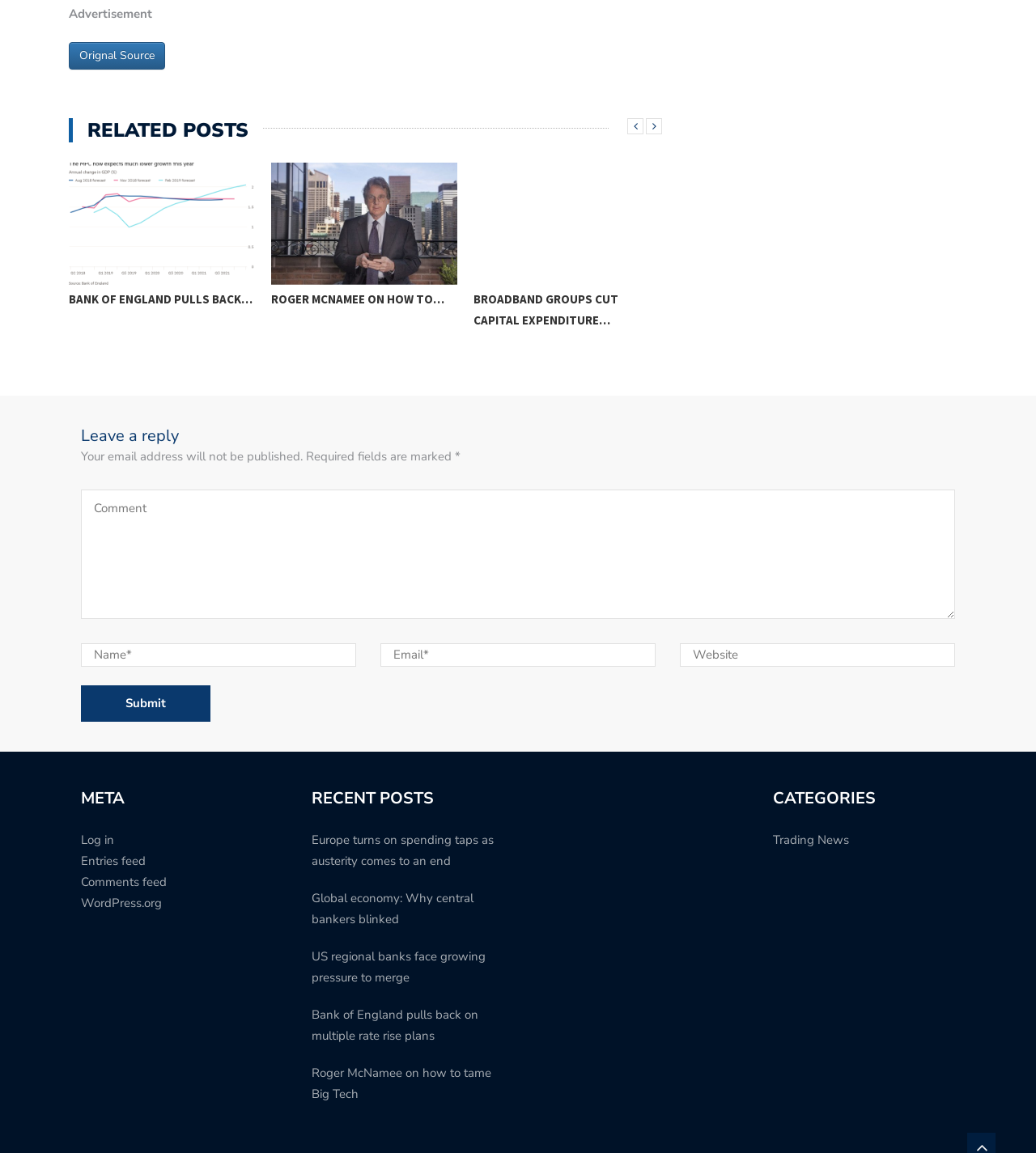Please locate the bounding box coordinates of the element that needs to be clicked to achieve the following instruction: "View the 'Europe turns on spending taps as austerity comes to an end' post". The coordinates should be four float numbers between 0 and 1, i.e., [left, top, right, bottom].

[0.301, 0.721, 0.477, 0.754]